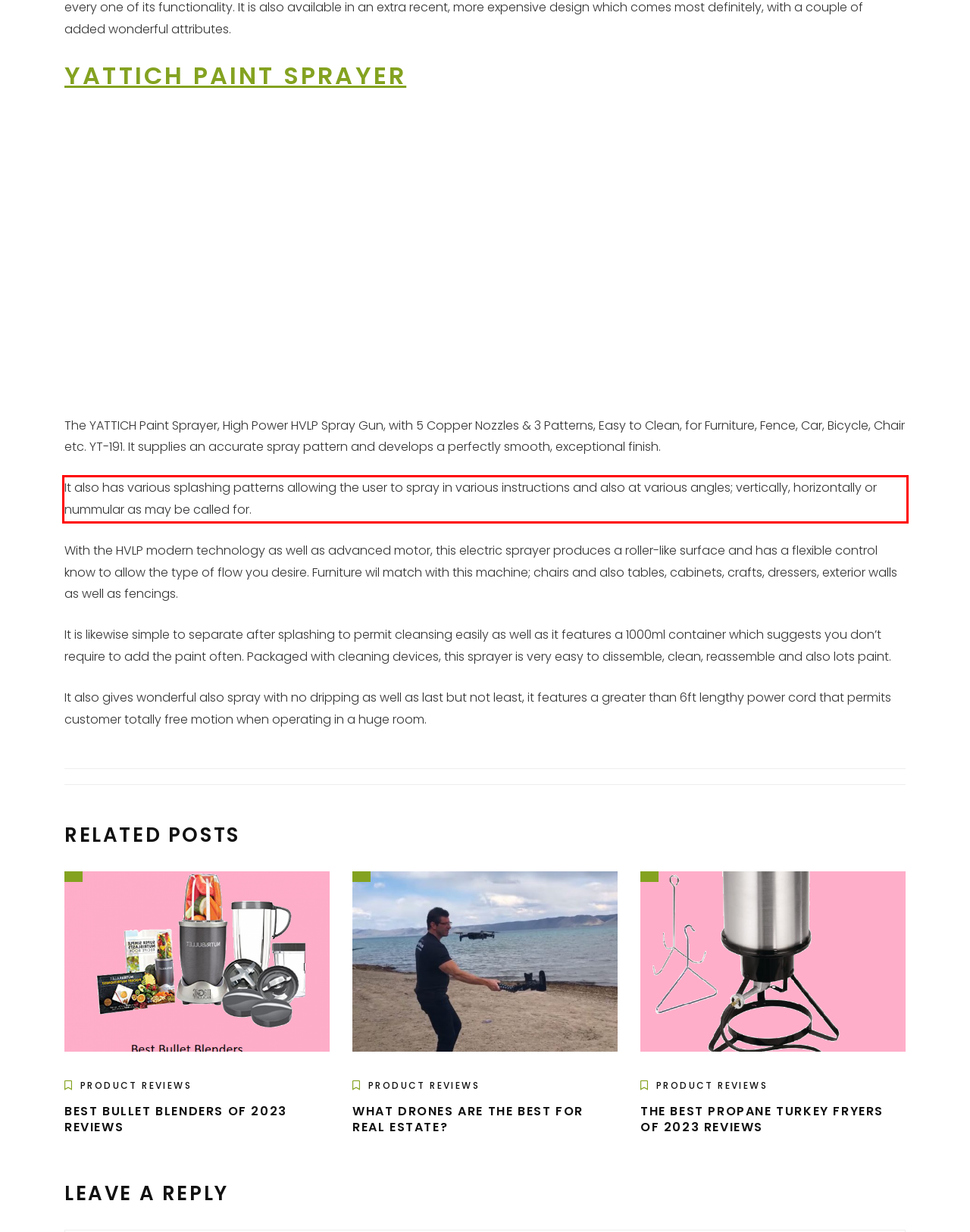Please use OCR to extract the text content from the red bounding box in the provided webpage screenshot.

It also has various splashing patterns allowing the user to spray in various instructions and also at various angles; vertically, horizontally or nummular as may be called for.